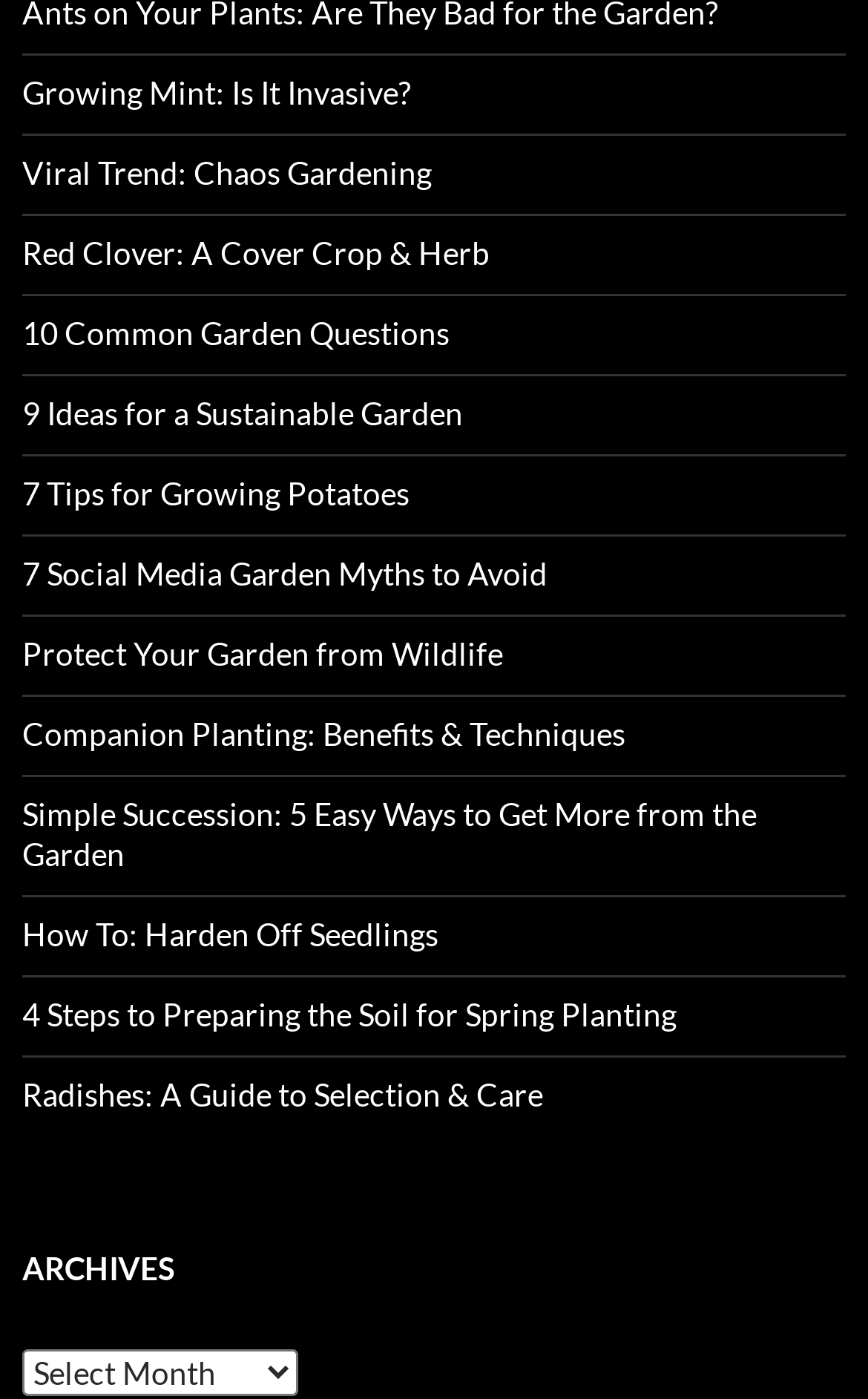What is the topic of the last link?
Respond to the question with a well-detailed and thorough answer.

The last link on the webpage has the text 'Radishes: A Guide to Selection & Care' which suggests that the topic of the link is about radishes and how to select and care for them.